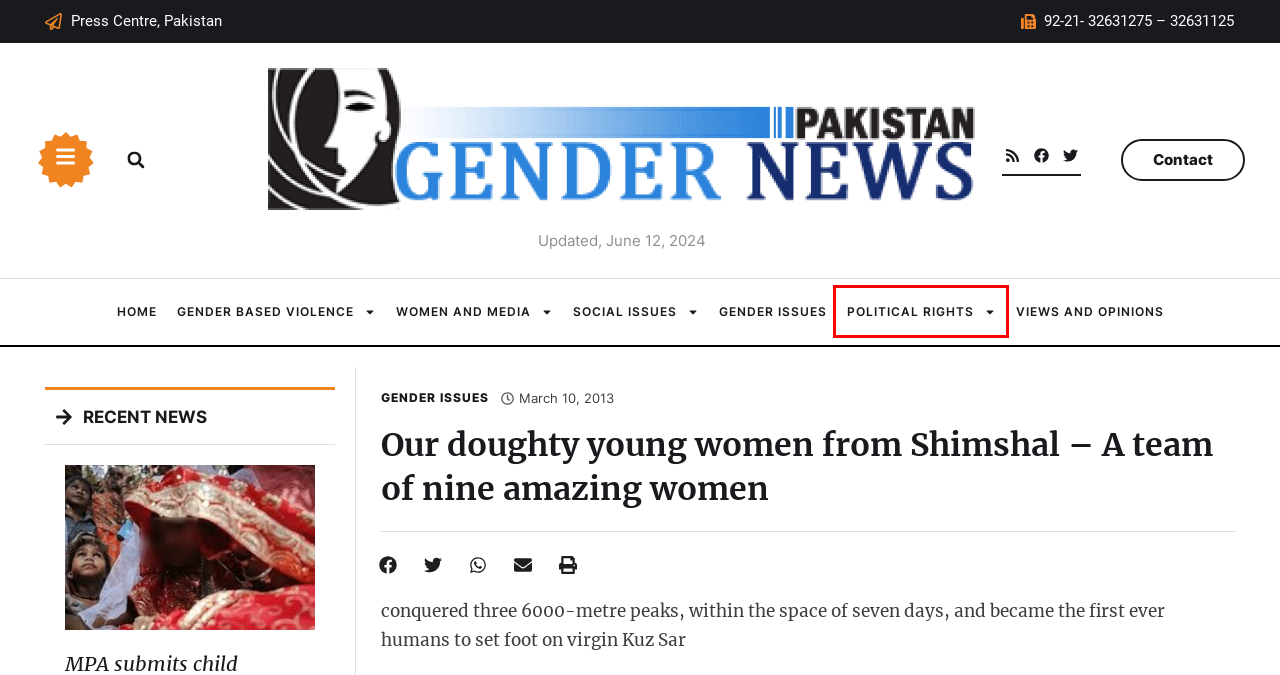Examine the screenshot of a webpage with a red bounding box around an element. Then, select the webpage description that best represents the new page after clicking the highlighted element. Here are the descriptions:
A. Contact Us – Pakistan Gender News
B. Views and Opinions – Pakistan Gender News
C. Pakistan Gender News – Voice of Gender News From Pakistan
D. Political Rights – Pakistan Gender News
E. March 10, 2013 – Pakistan Gender News
F. Women and Media – Pakistan Gender News
G. MPA submits child marriage restraint bill in PA – Pakistan Gender News
H. Social Issues – Pakistan Gender News

D